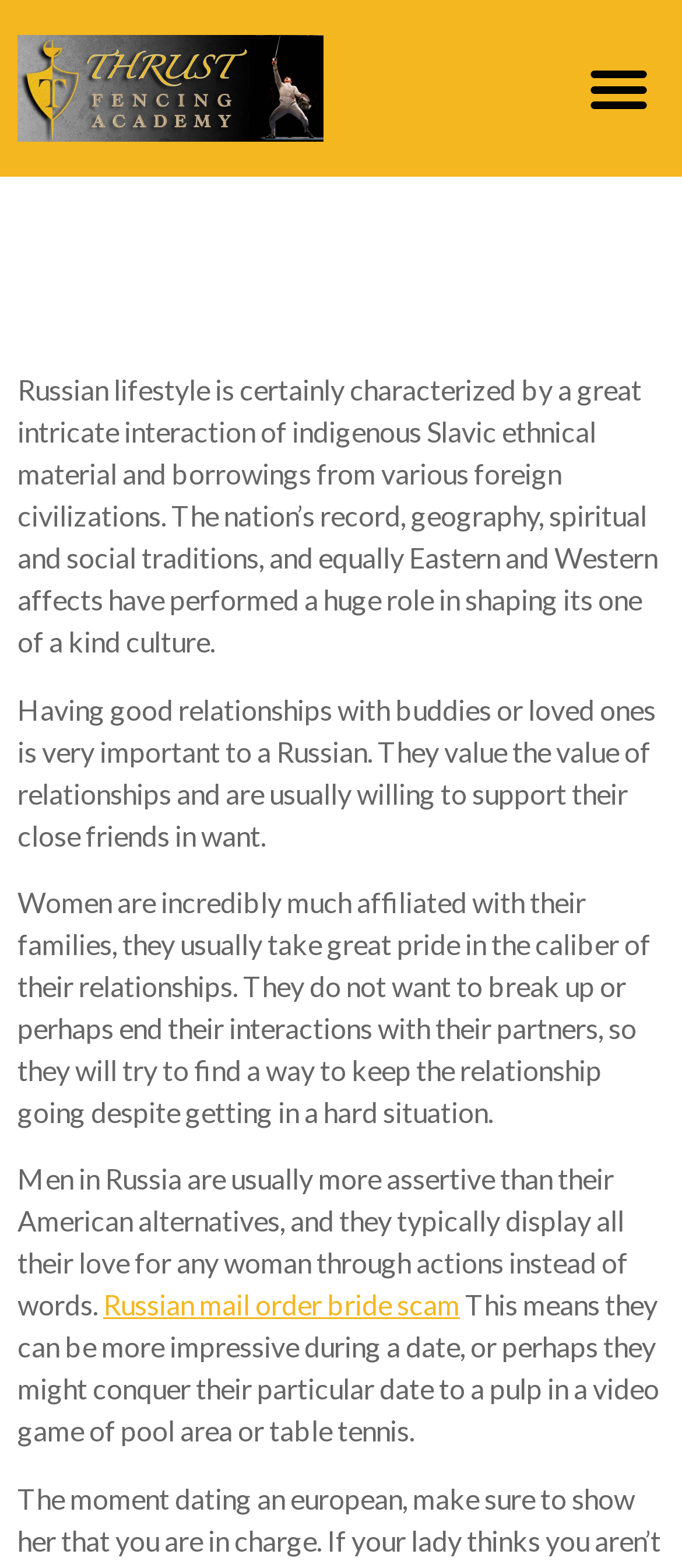Bounding box coordinates are specified in the format (top-left x, top-left y, bottom-right x, bottom-right y). All values are floating point numbers bounded between 0 and 1. Please provide the bounding box coordinate of the region this sentence describes: Russian mail order bride scam

[0.151, 0.822, 0.674, 0.843]